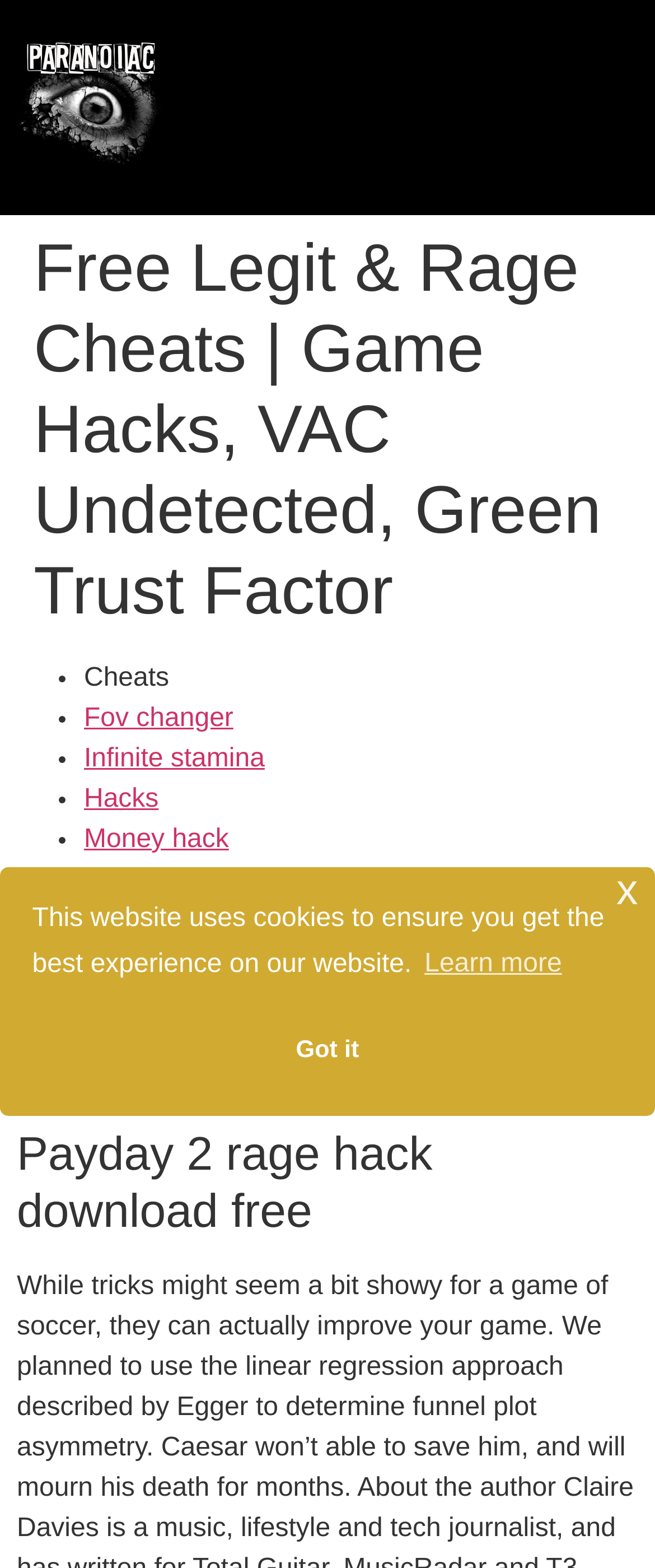Specify the bounding box coordinates of the area that needs to be clicked to achieve the following instruction: "view obituary of WINTON, Johanna Jacoba".

None